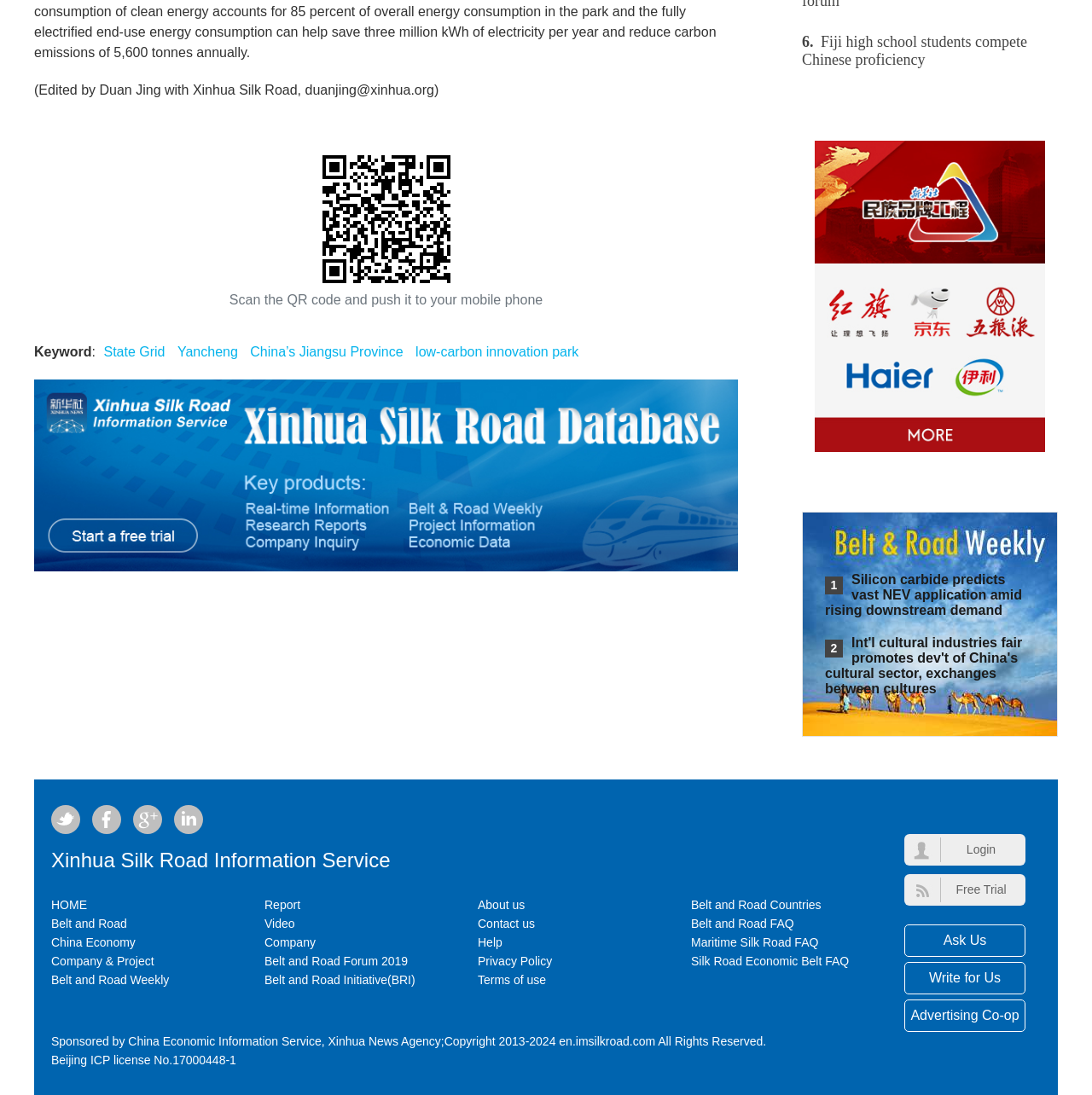What is the purpose of the QR code?
Answer the question with a single word or phrase derived from the image.

Scan and push to mobile phone